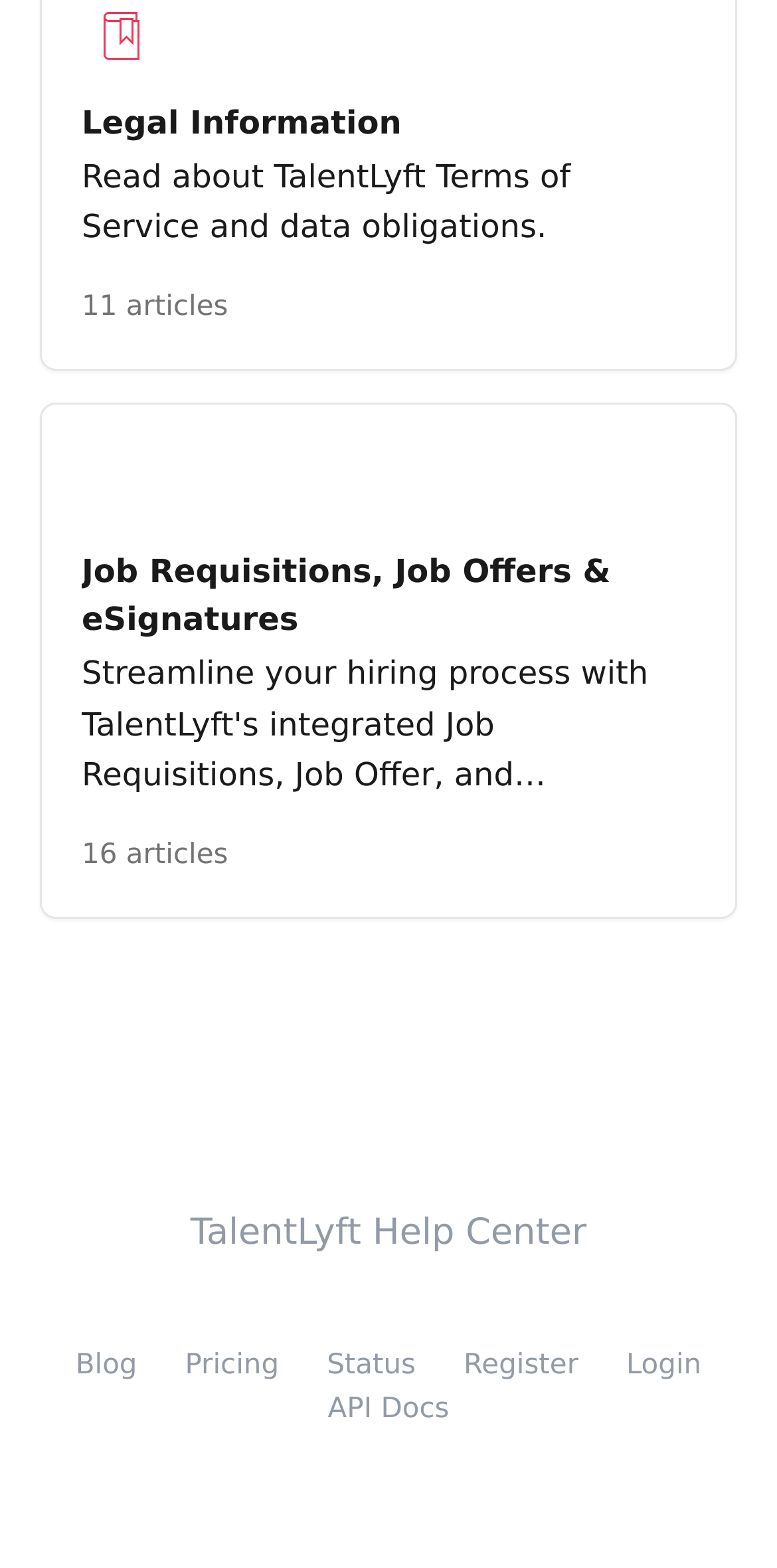Locate the bounding box coordinates of the area to click to fulfill this instruction: "Register for an account". The bounding box should be presented as four float numbers between 0 and 1, in the order [left, top, right, bottom].

[0.597, 0.861, 0.744, 0.881]